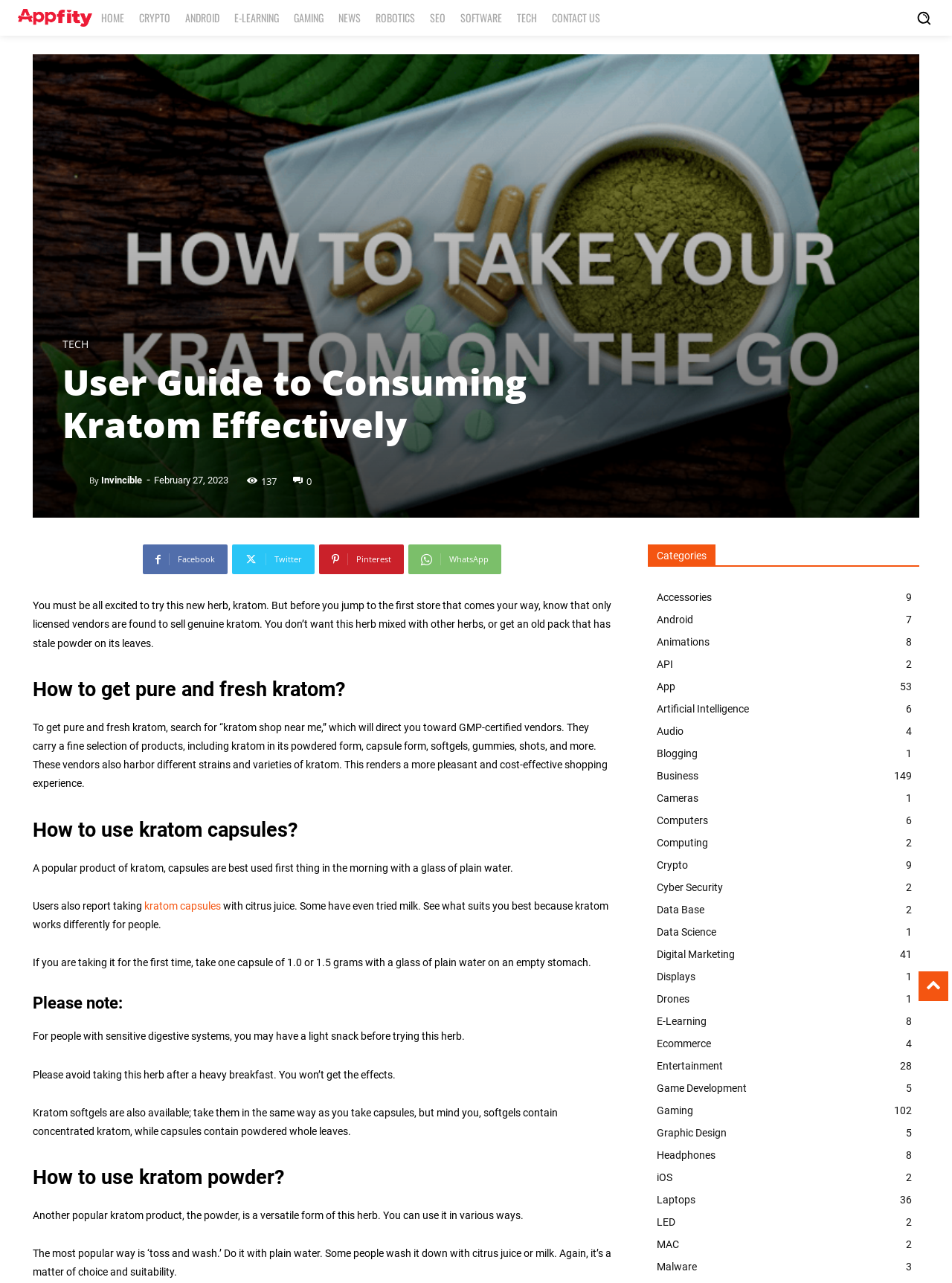Please provide the bounding box coordinates for the element that needs to be clicked to perform the following instruction: "Check the 'TECH' category". The coordinates should be given as four float numbers between 0 and 1, i.e., [left, top, right, bottom].

[0.535, 0.0, 0.572, 0.028]